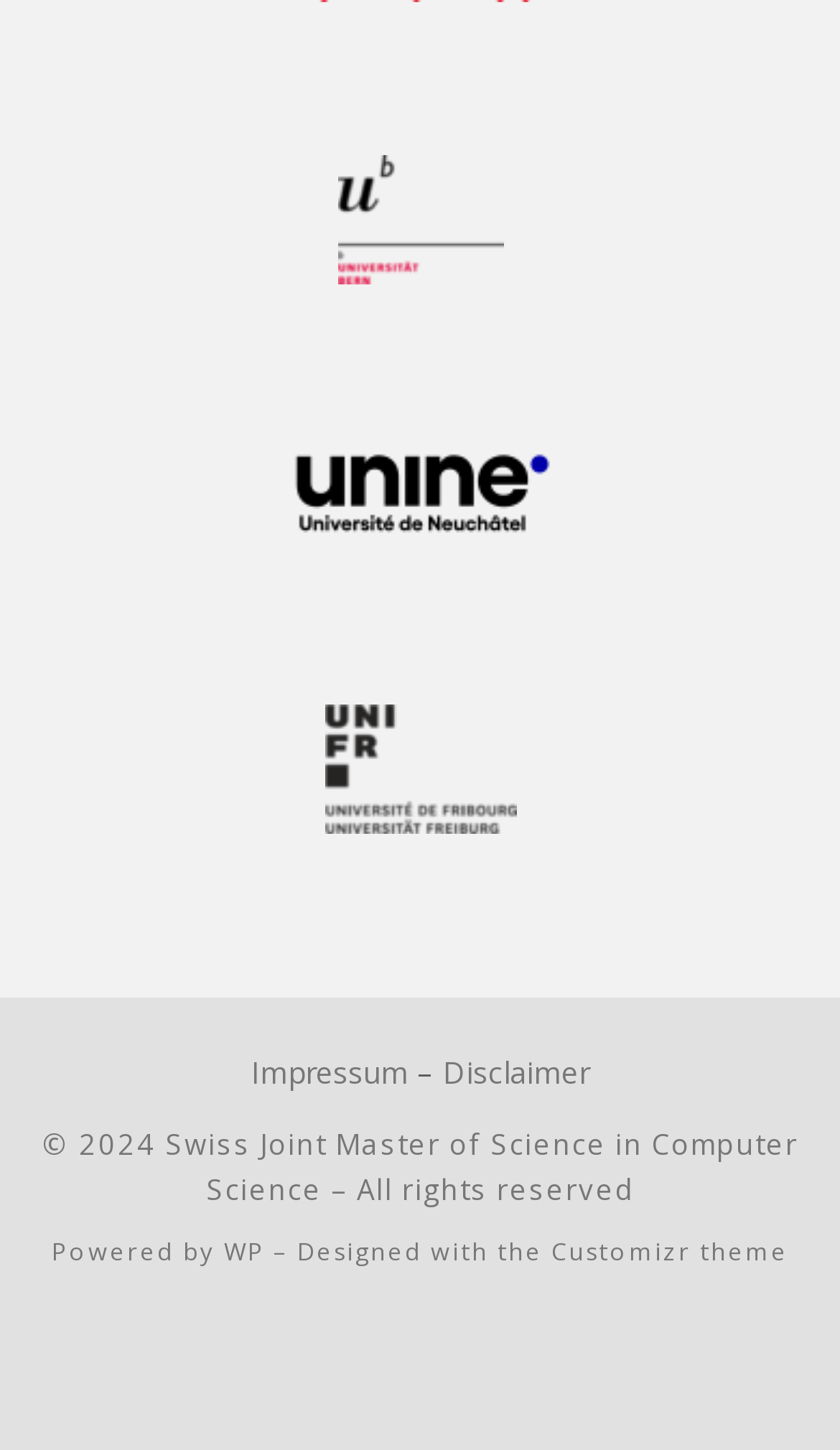Locate the UI element described as follows: "Customizr theme". Return the bounding box coordinates as four float numbers between 0 and 1 in the order [left, top, right, bottom].

[0.656, 0.851, 0.938, 0.874]